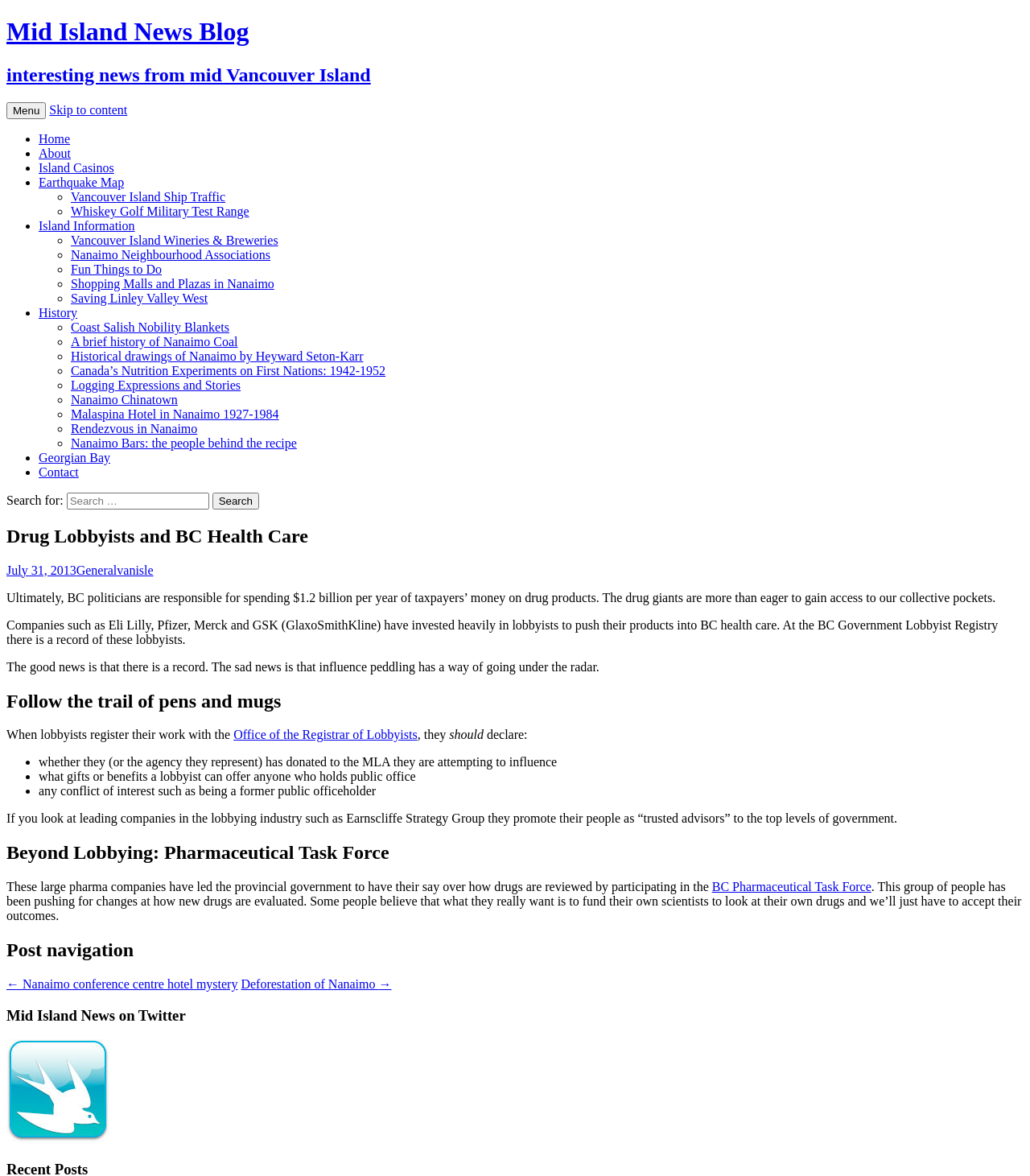What is the topic of the article?
Please elaborate on the answer to the question with detailed information.

I found the answer by looking at the heading element with the text 'Drug Lobbyists and BC Health Care' which is located at the top of the article section, indicating that it is the topic of the article.